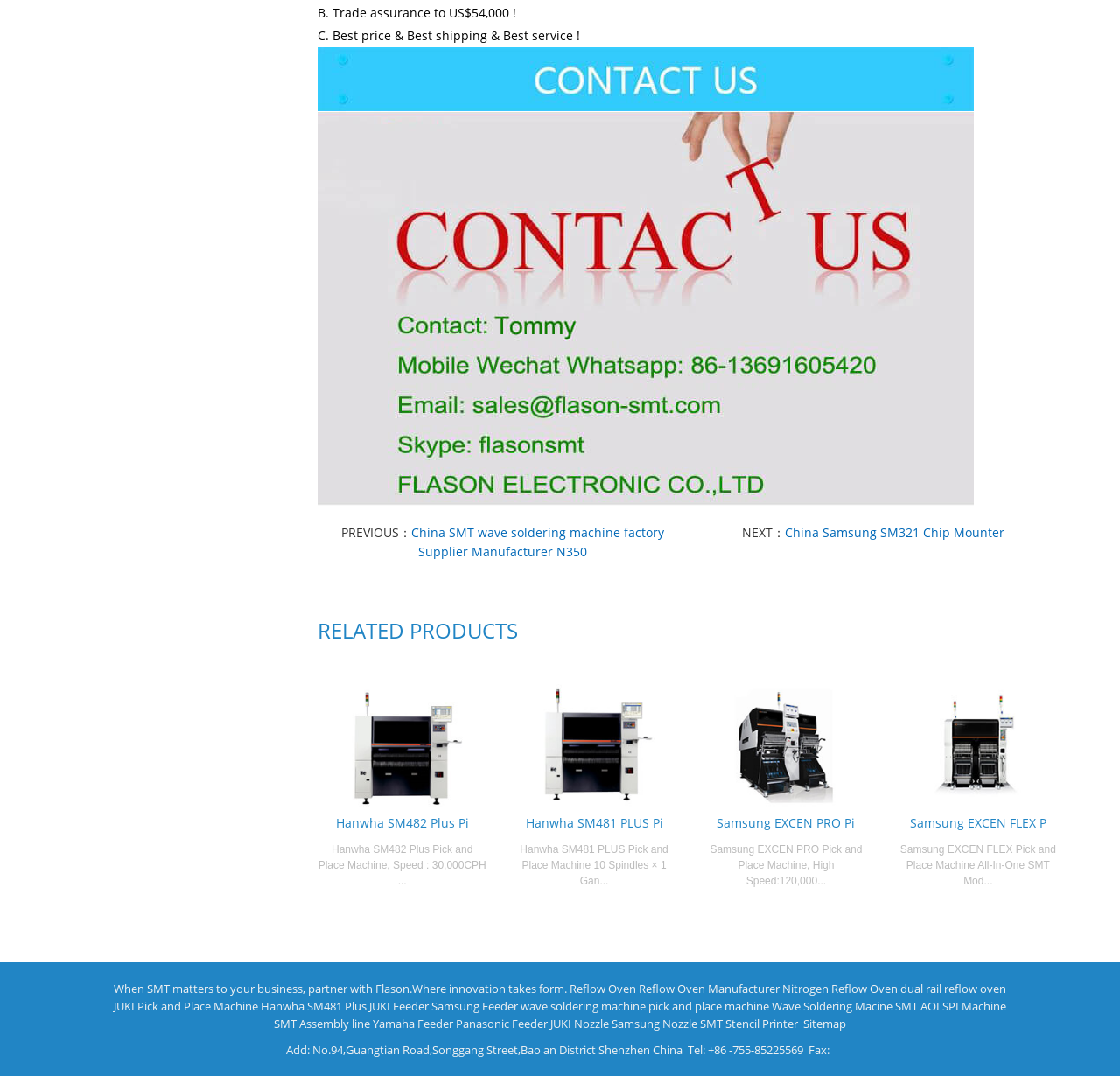Specify the bounding box coordinates of the element's region that should be clicked to achieve the following instruction: "Click on the link to Reflow Oven". The bounding box coordinates consist of four float numbers between 0 and 1, in the format [left, top, right, bottom].

[0.509, 0.912, 0.568, 0.926]